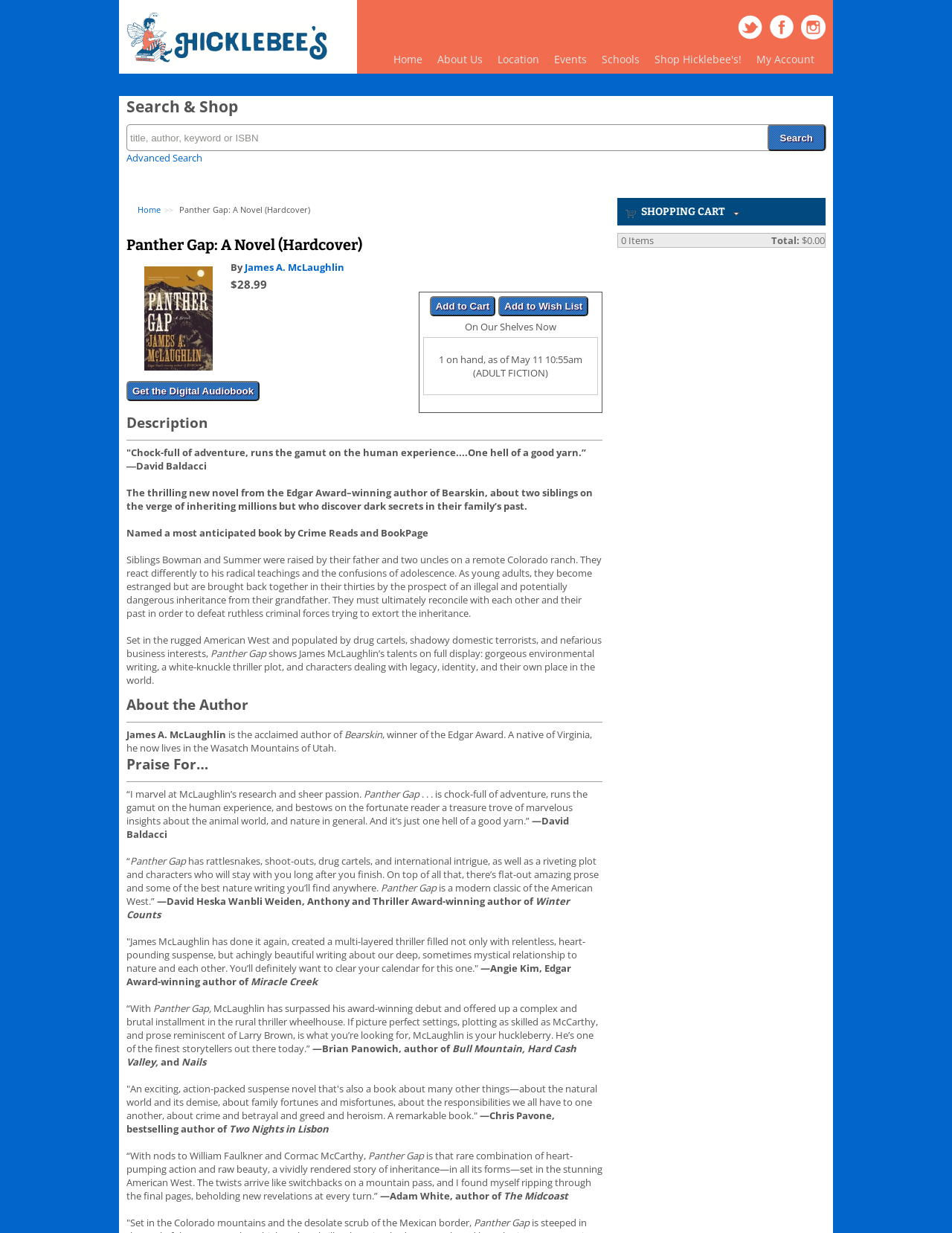Using the information in the image, give a detailed answer to the following question: What is the name of the novel?

I found the answer by looking at the breadcrumb list, where the last item is 'Panther Gap: A Novel (Hardcover)'. This suggests that the current webpage is about this novel.